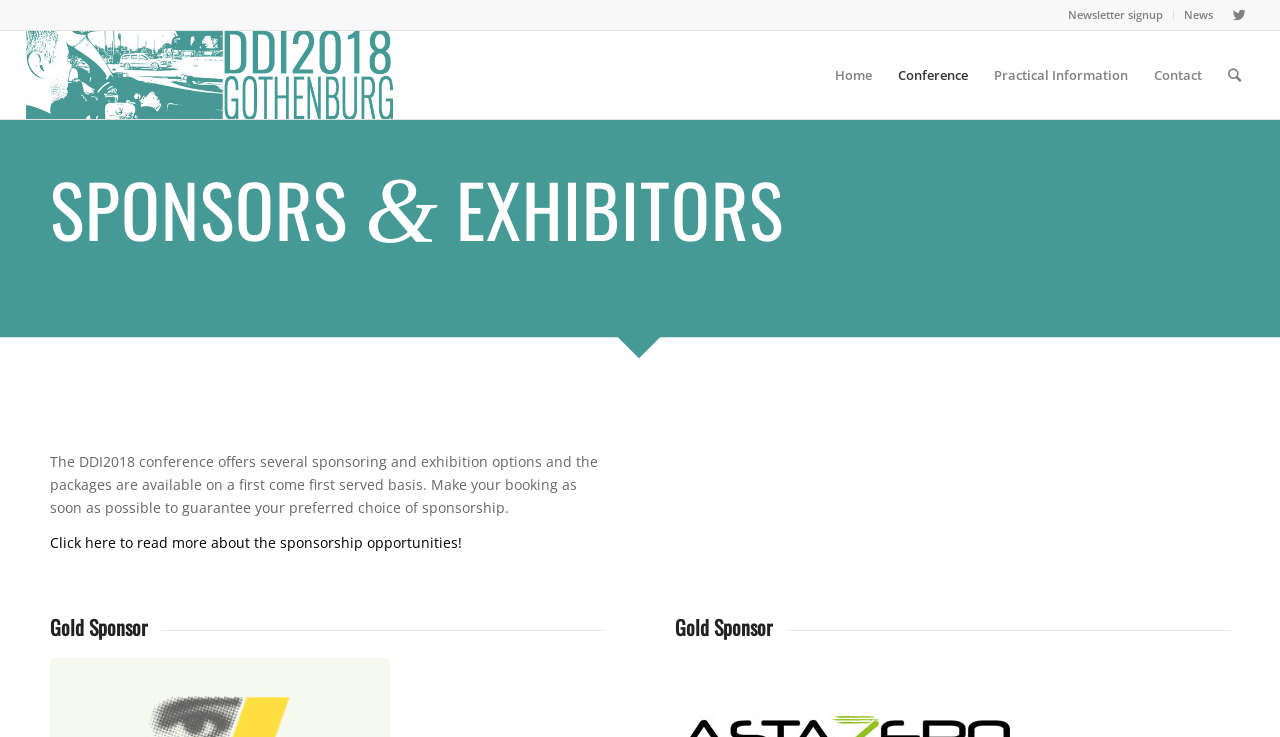Refer to the image and provide an in-depth answer to the question:
What is the topic of the conference?

I found the image and link with the text 'DDI 2018' which suggests that the topic of the conference is DDI 2018.